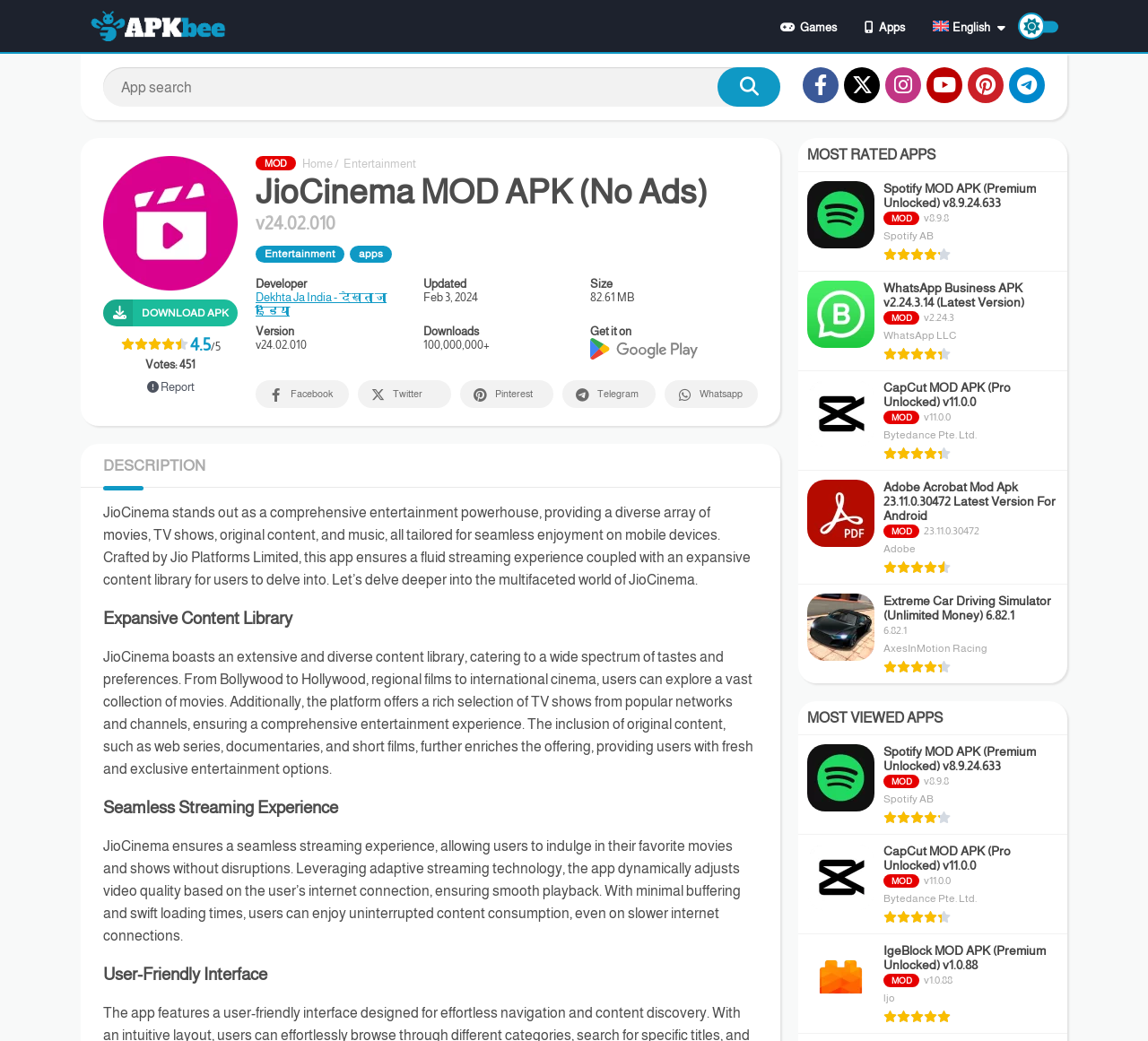Please identify the bounding box coordinates of the clickable area that will fulfill the following instruction: "Download APK". The coordinates should be in the format of four float numbers between 0 and 1, i.e., [left, top, right, bottom].

[0.09, 0.288, 0.207, 0.314]